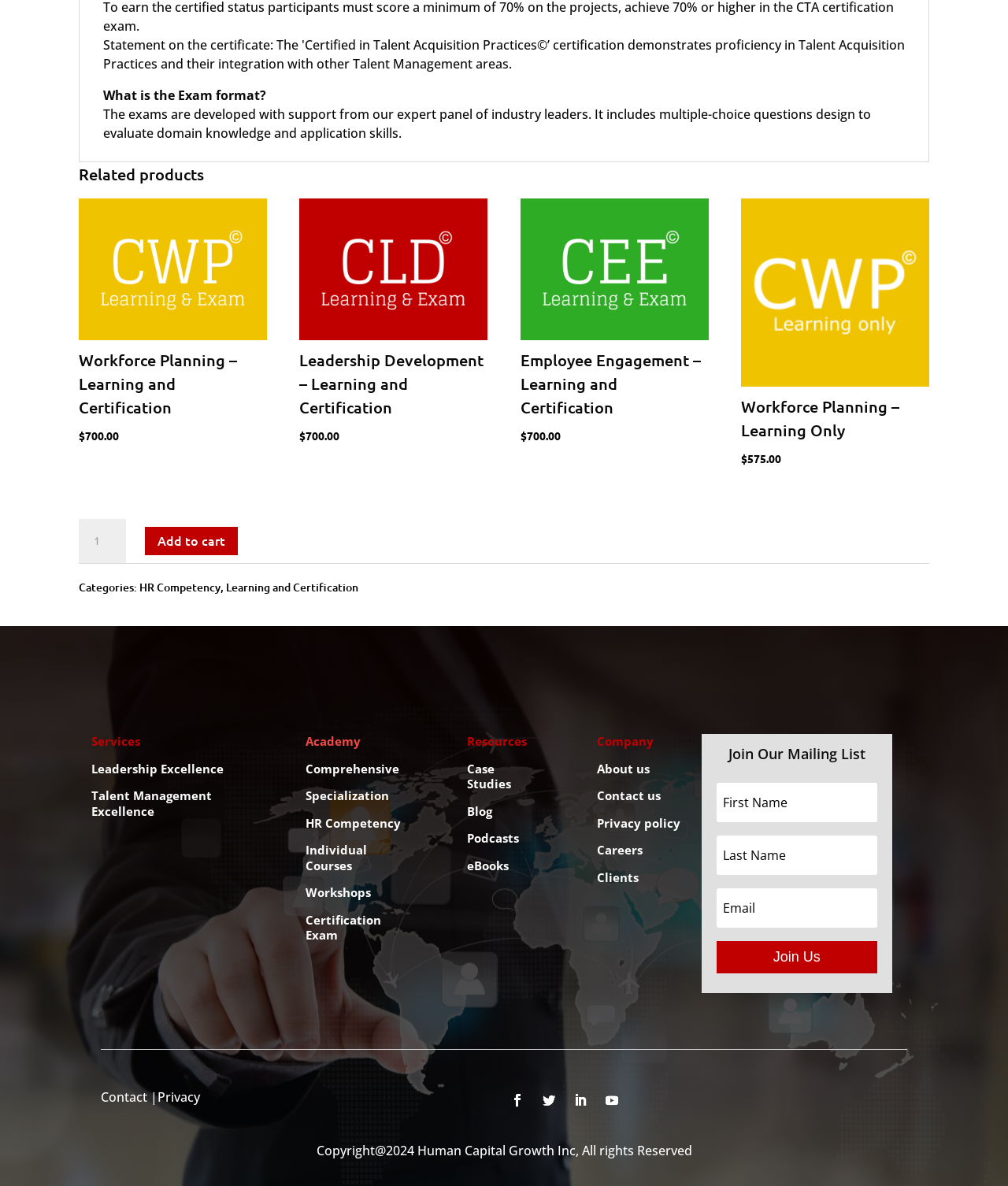Return the bounding box coordinates of the UI element that corresponds to this description: "Add to cart". The coordinates must be given as four float numbers in the range of 0 and 1, [left, top, right, bottom].

[0.144, 0.444, 0.236, 0.468]